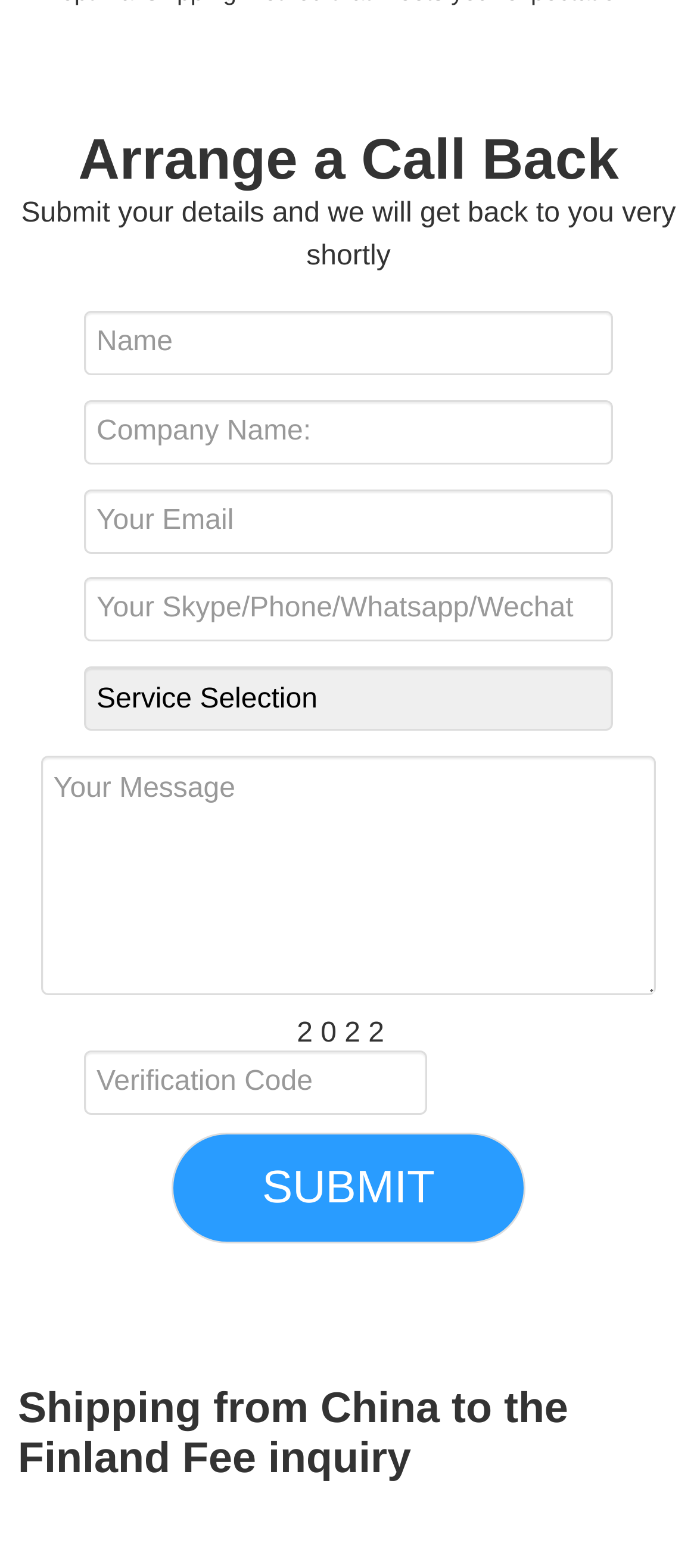Determine the bounding box coordinates of the section I need to click to execute the following instruction: "Submit the form". Provide the coordinates as four float numbers between 0 and 1, i.e., [left, top, right, bottom].

[0.245, 0.723, 0.755, 0.793]